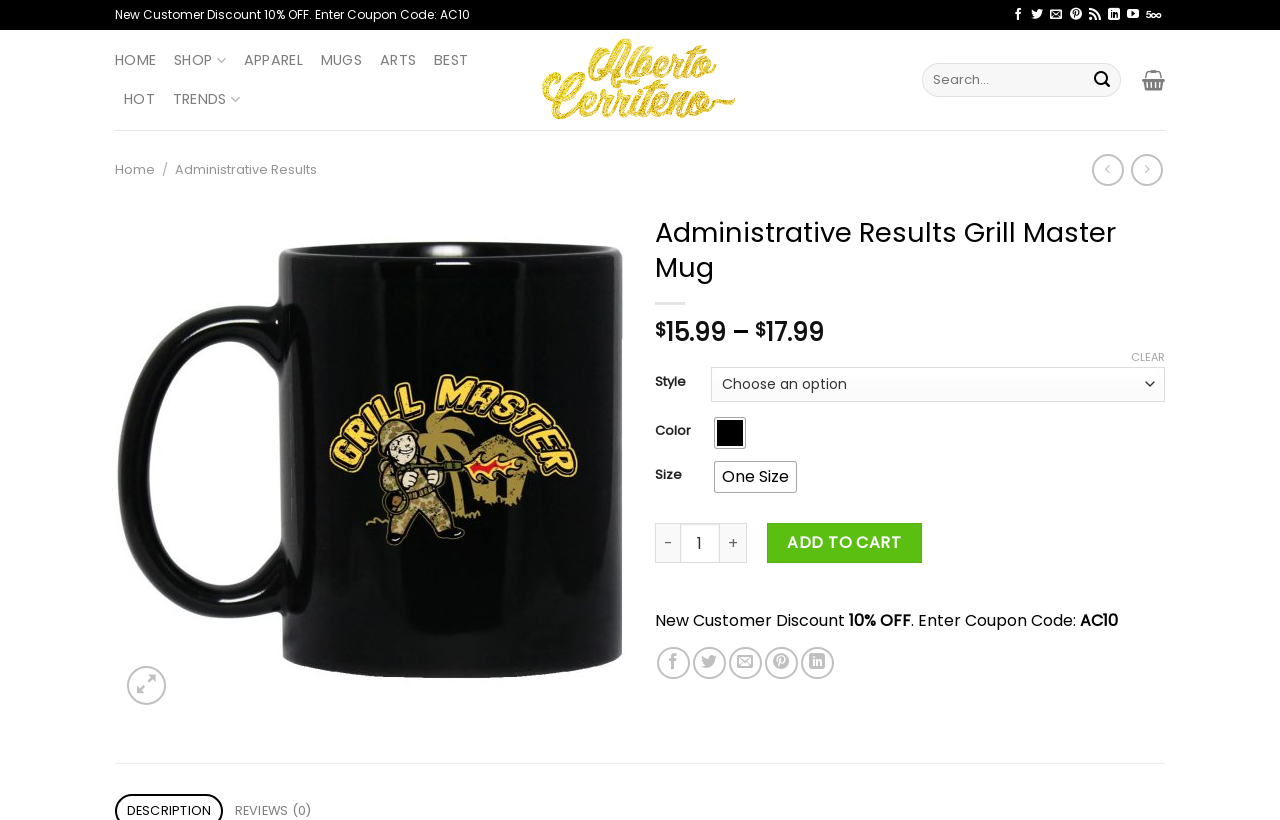Offer a detailed account of what is visible on the webpage.

This webpage is about a product called "Administrative Results Grill Master Mug". At the top, there is a promotional message "New Customer Discount 10% OFF. Enter Coupon Code: AC10". Below this, there are social media links to follow the brand on various platforms.

On the left side, there is a navigation menu with links to "HOME", "SHOP", "APPAREL", "MUGS", "ARTS", and "BEST". Below this, there is a search bar with a submit button.

In the main content area, there is a large image of the "Administrative Results Grill Master Mug" product, which takes up most of the space. Above the image, there is a heading with the product name, and below it, there is pricing information: "$15.99 - $17.99".

To the right of the image, there are options to select the product's style, color, and size. There is also a quantity selector and an "ADD TO CART" button. Below this, there is a message about the new customer discount, and below that, there are social sharing links to share the product on various platforms.

At the very bottom, there are more links to follow the brand on social media, as well as a link to send an email to the brand.